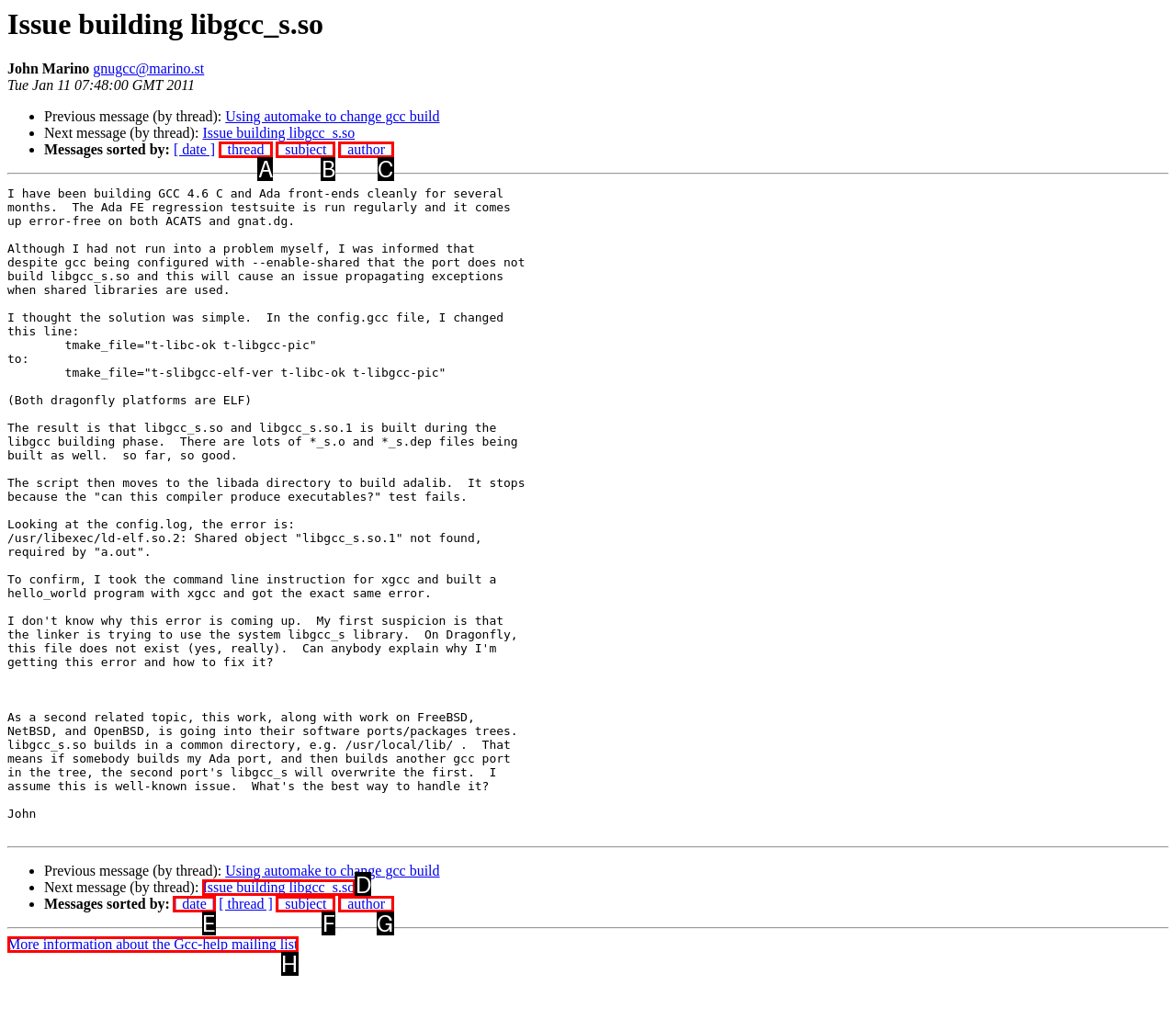Determine which HTML element should be clicked for this task: View issue building libgcc_s.so
Provide the option's letter from the available choices.

D